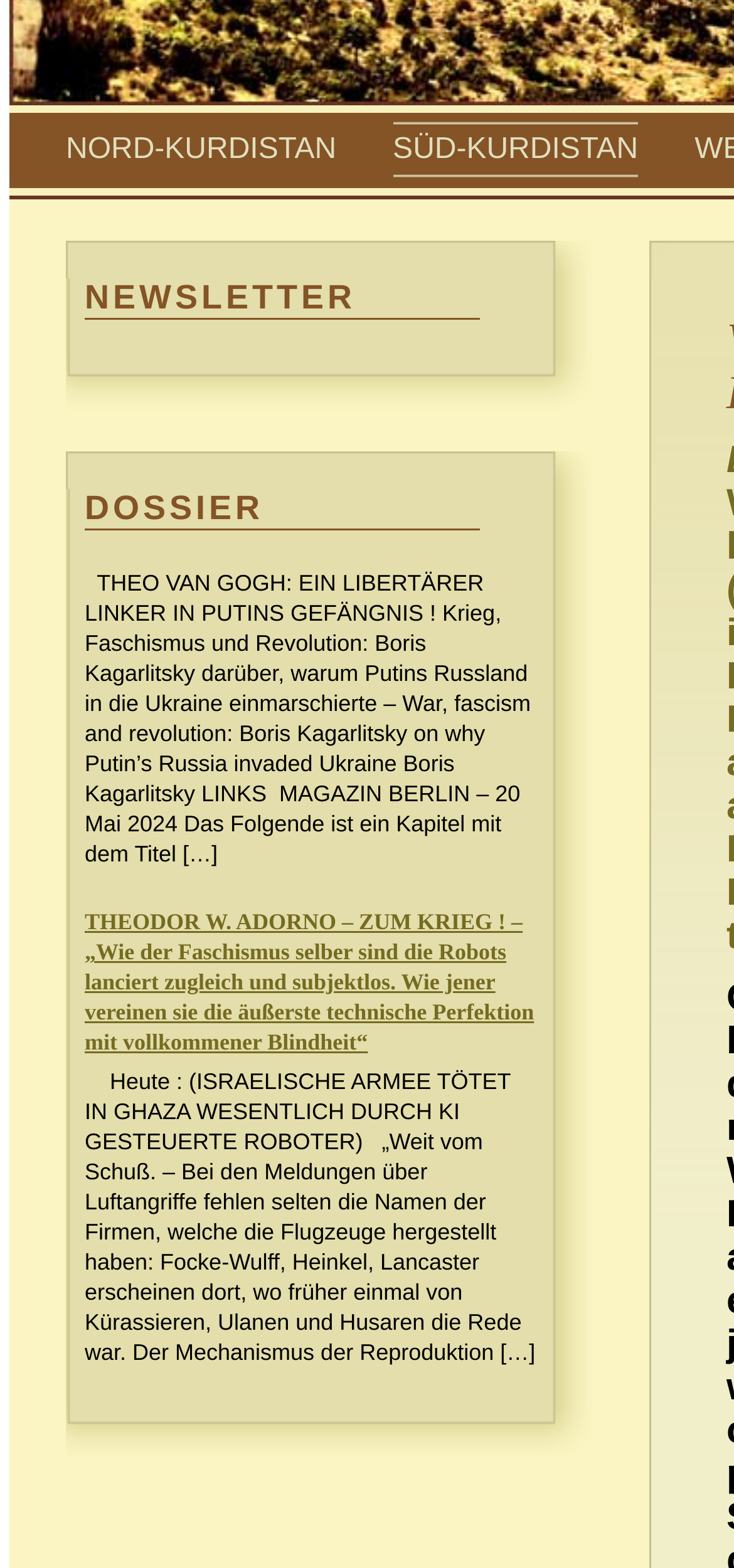Identify the bounding box coordinates of the HTML element based on this description: "Nord-Kurdistan".

[0.09, 0.085, 0.458, 0.106]